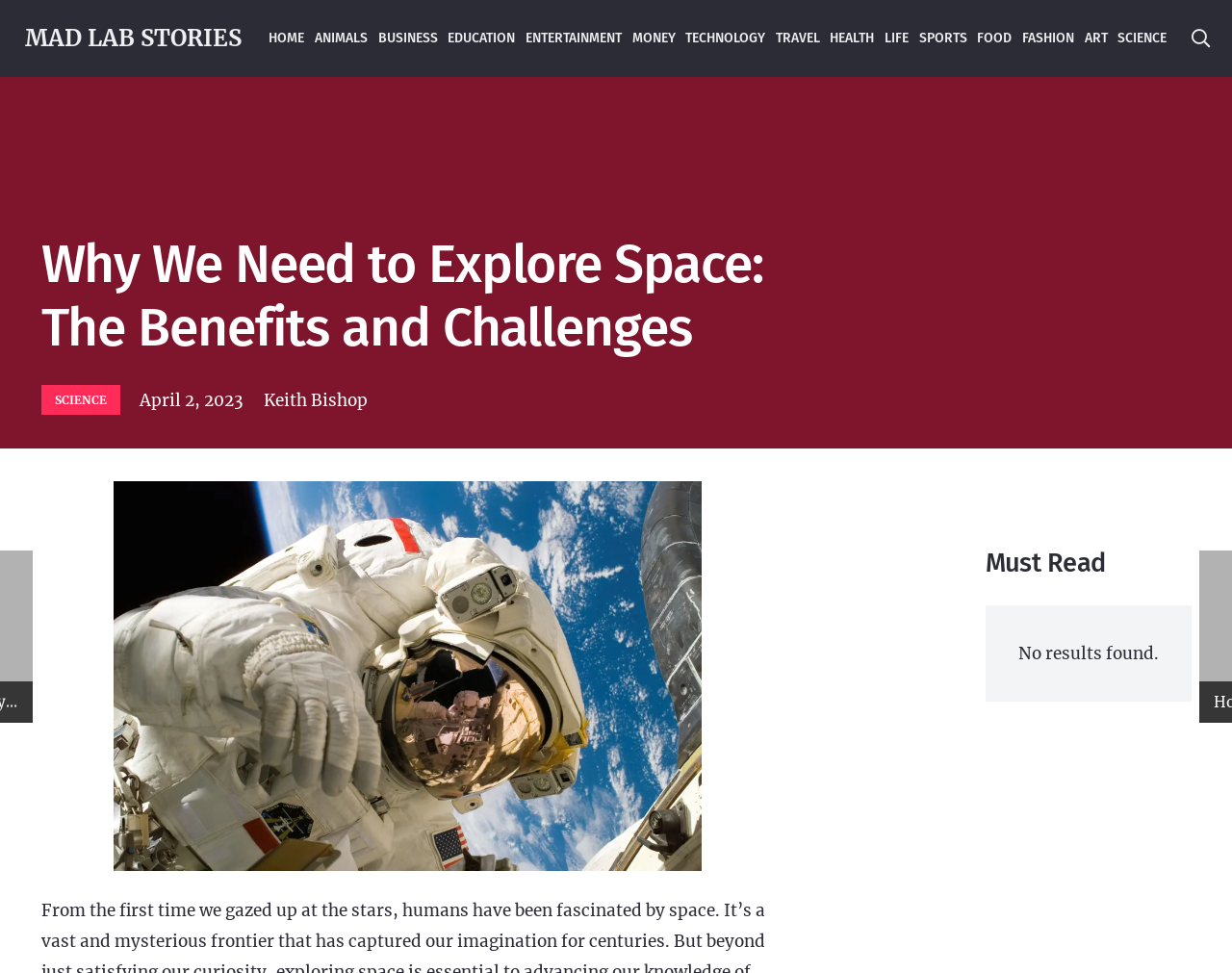Provide a single word or phrase to answer the given question: 
How many main categories are available on the webpage?

15